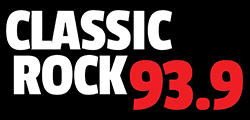Describe the image in great detail, covering all key points.

The image features the logo of "Classic Rock 93.9," a radio station dedicated to classic rock music. The logo prominently displays the phrase "CLASSIC ROCK" in bold white letters, accompanied by a striking red "93.9," which signifies the station's frequency. The use of contrasting colors makes the logo eye-catching and easily recognizable, reflecting the station's vibrant personality and focus on classic rock music. This branding aligns with the station's mission of delivering timeless rock hits to its audience.